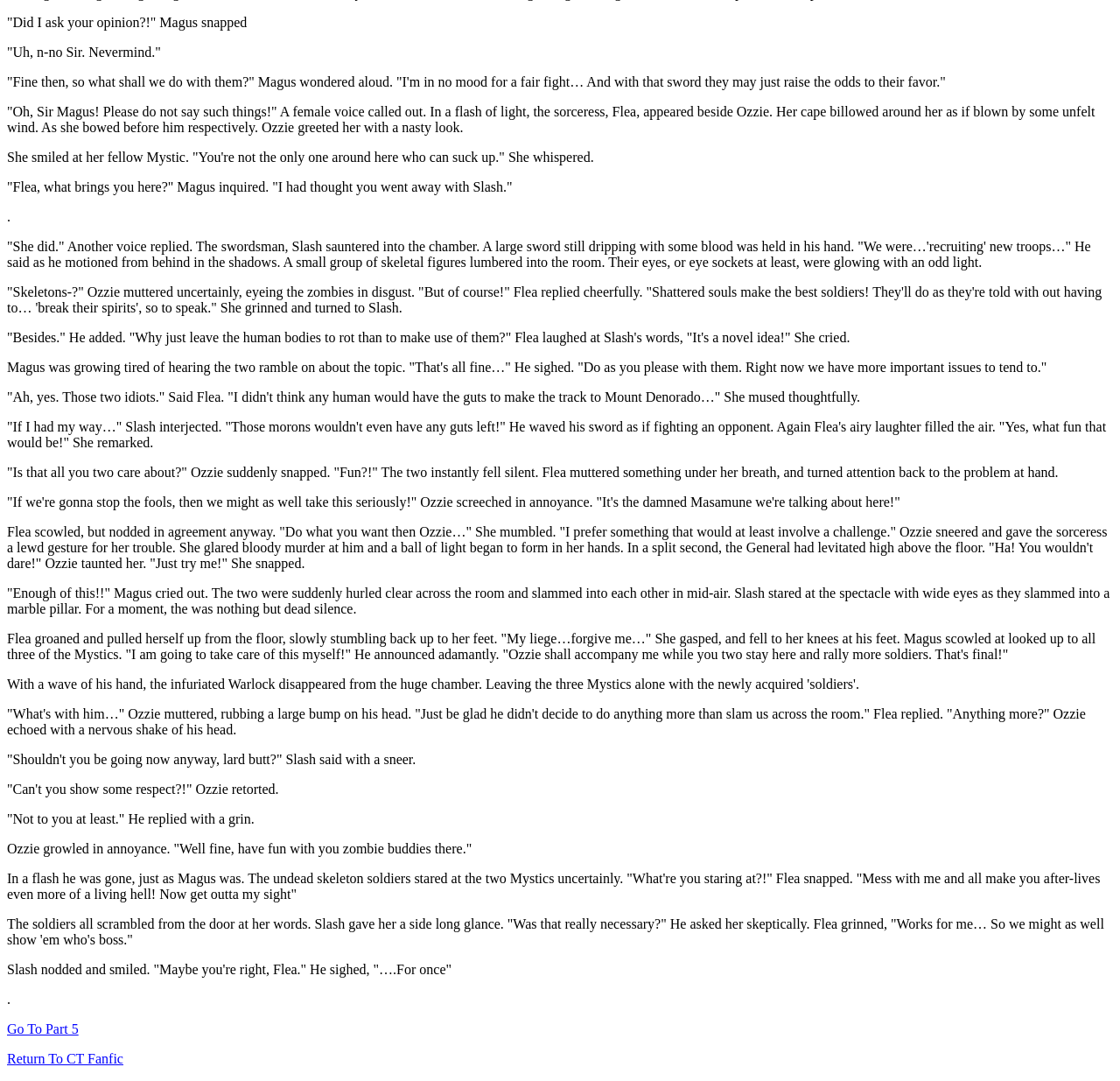Using the provided element description: "Return To CT Fanfic", determine the bounding box coordinates of the corresponding UI element in the screenshot.

[0.006, 0.972, 0.11, 0.986]